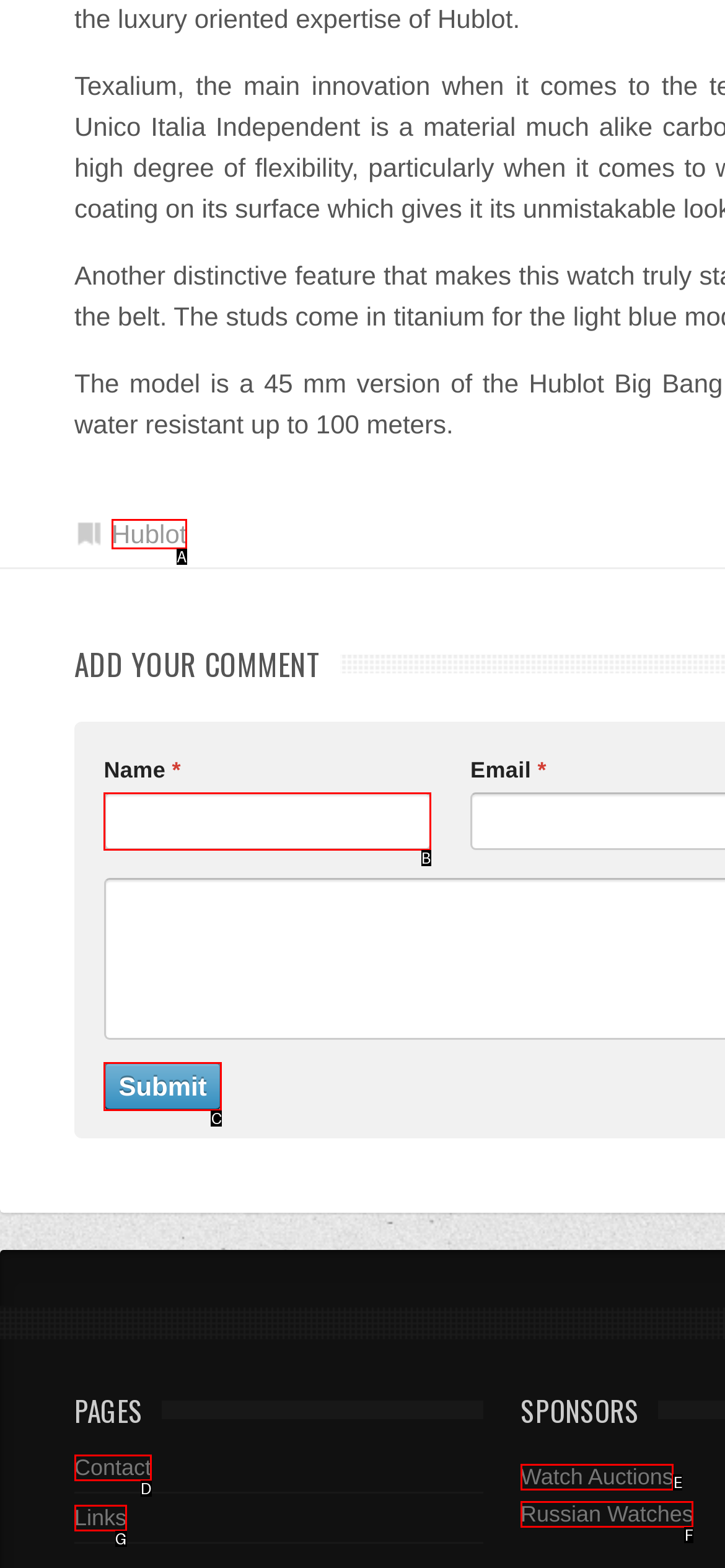Match the following description to a UI element: Watch Auctions
Provide the letter of the matching option directly.

E